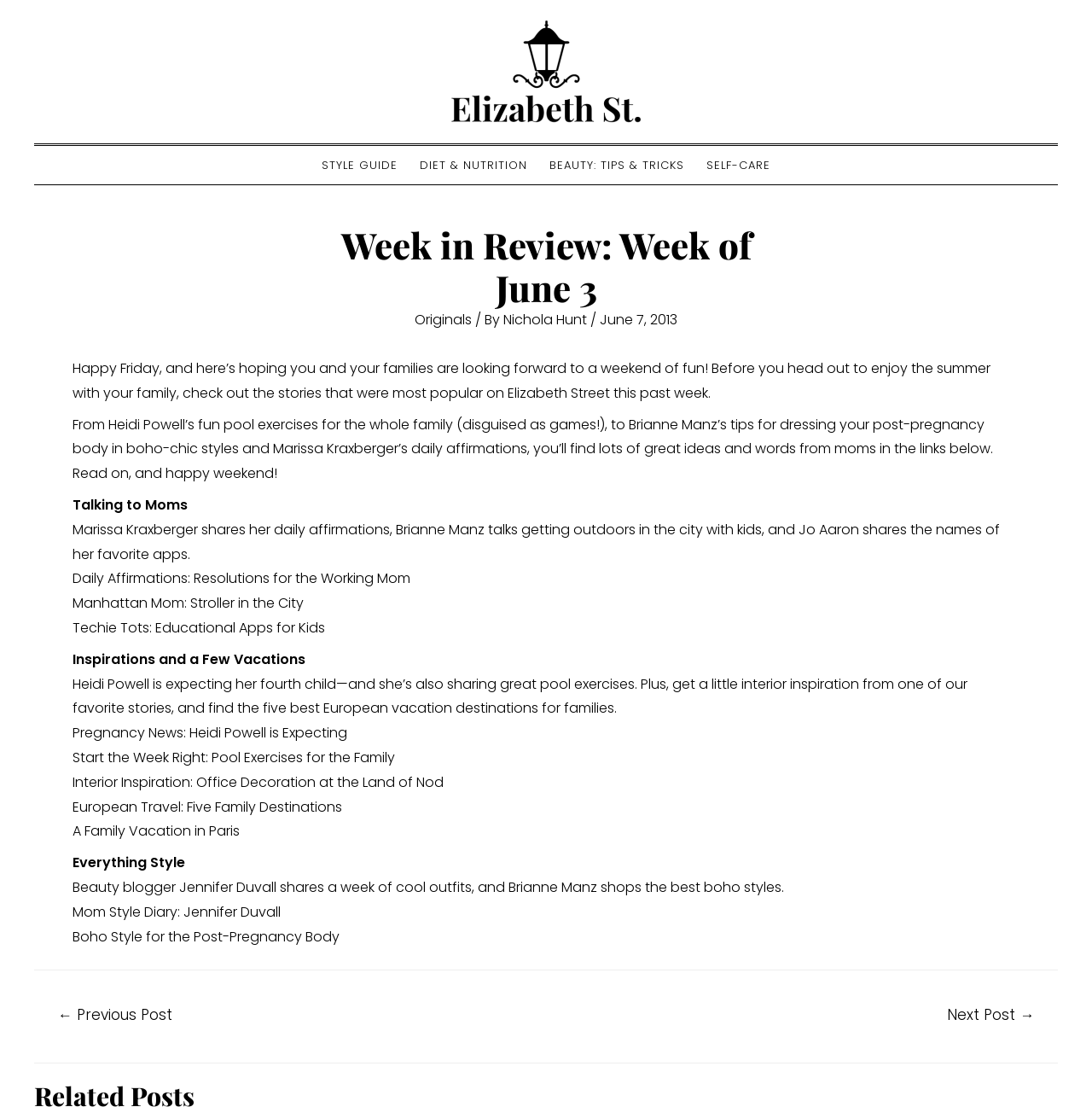What type of images are featured on this webpage?
Look at the screenshot and give a one-word or phrase answer.

None